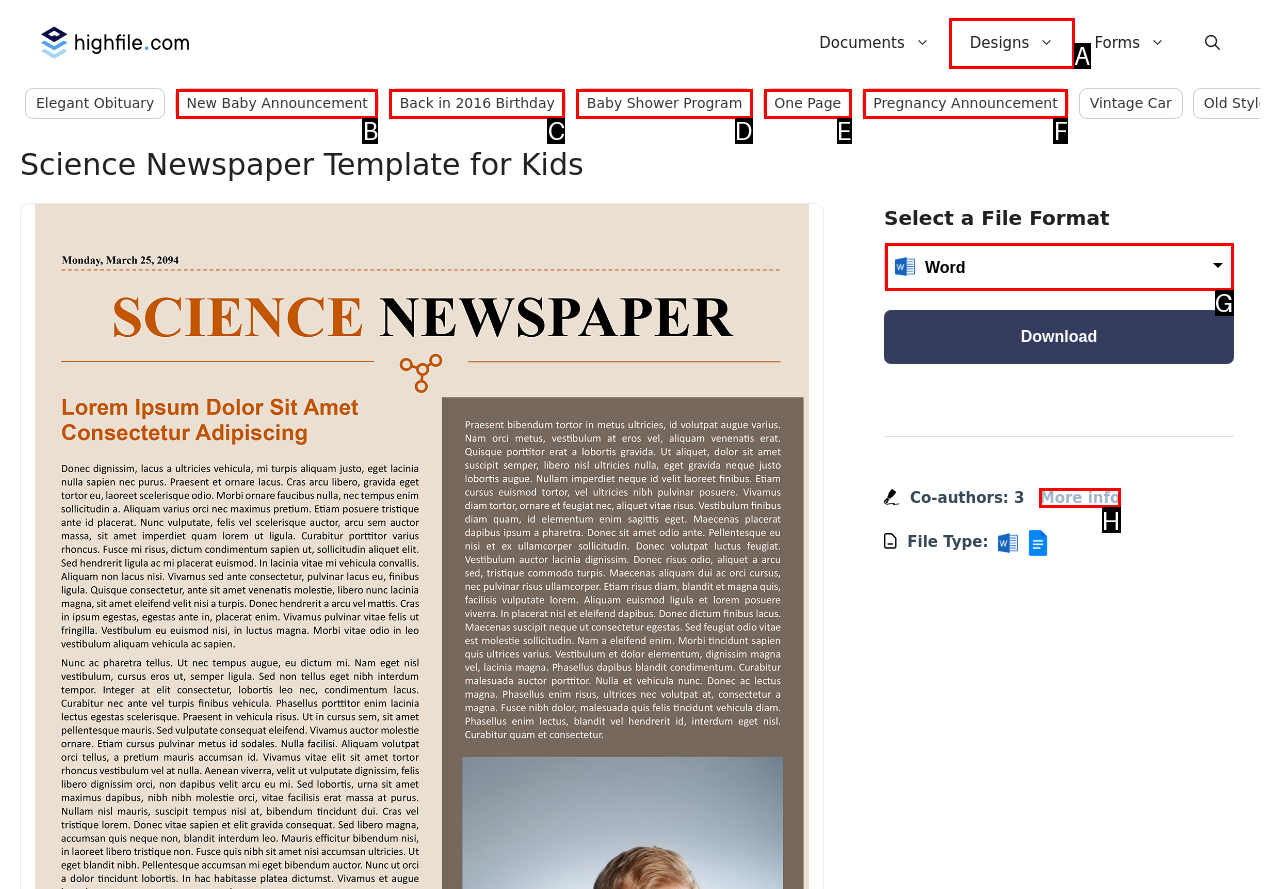Identify the correct HTML element to click to accomplish this task: Get more information
Respond with the letter corresponding to the correct choice.

H